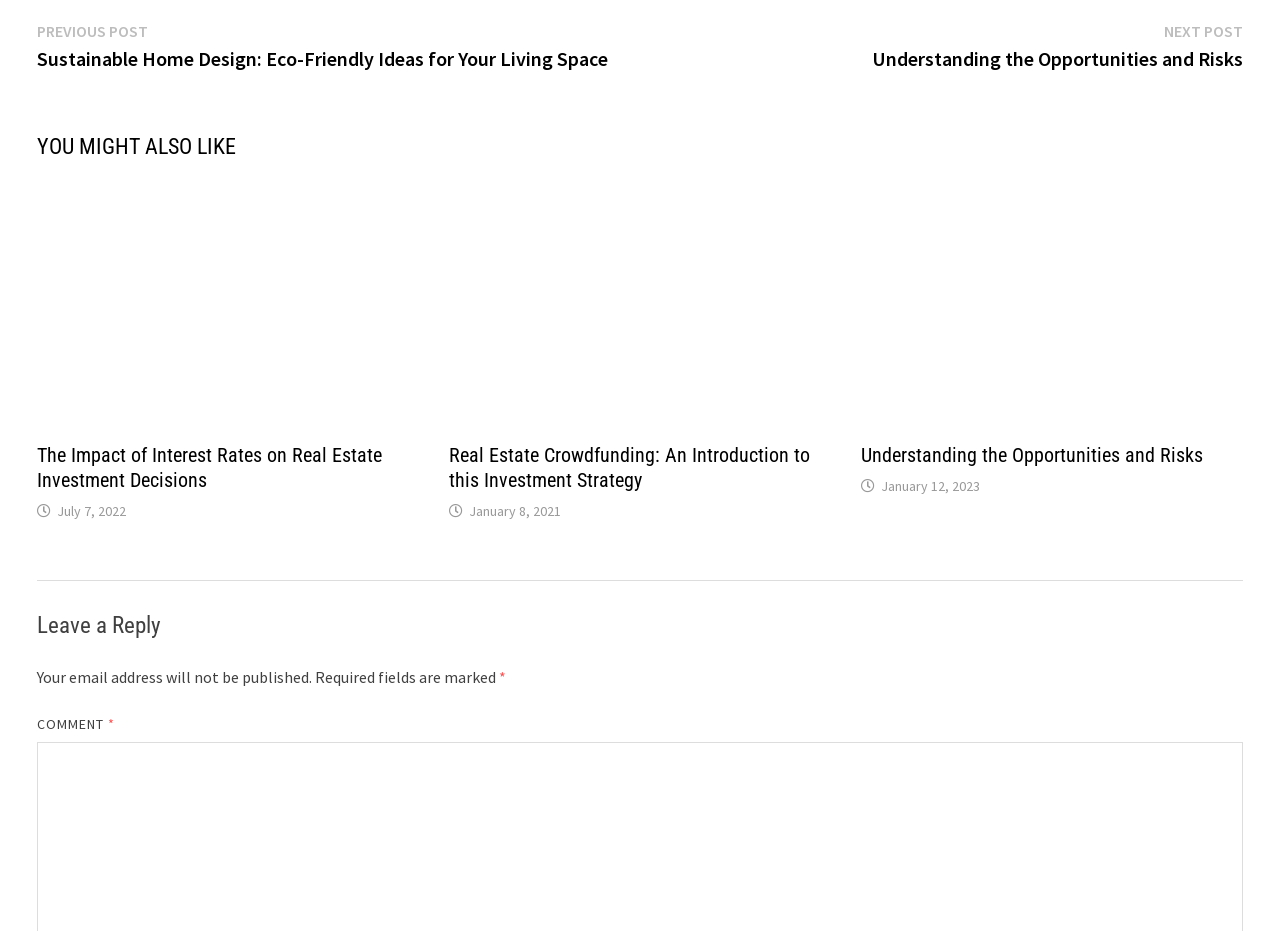Identify the bounding box coordinates of the clickable region to carry out the given instruction: "Click on the 'Understanding the Opportunities and Risks' link".

[0.673, 0.476, 0.94, 0.502]